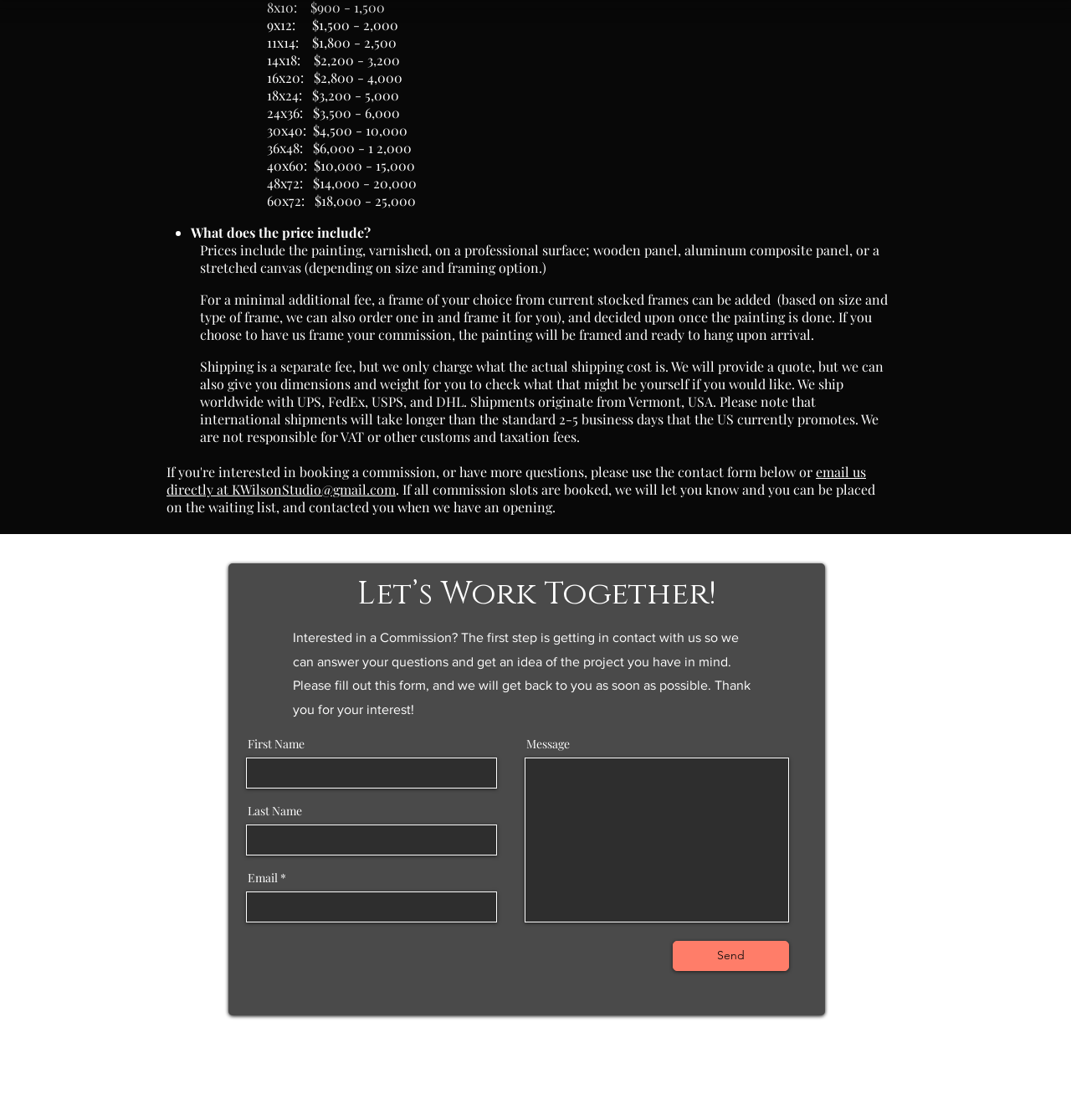What is included in the price of a painting?
Please provide a detailed answer to the question.

I found a StaticText element with the text 'Prices include the painting, varnished, on a professional surface; wooden panel, aluminum composite panel, or a stretched canvas (depending on size and framing option.)' which explains what is included in the price of a painting.